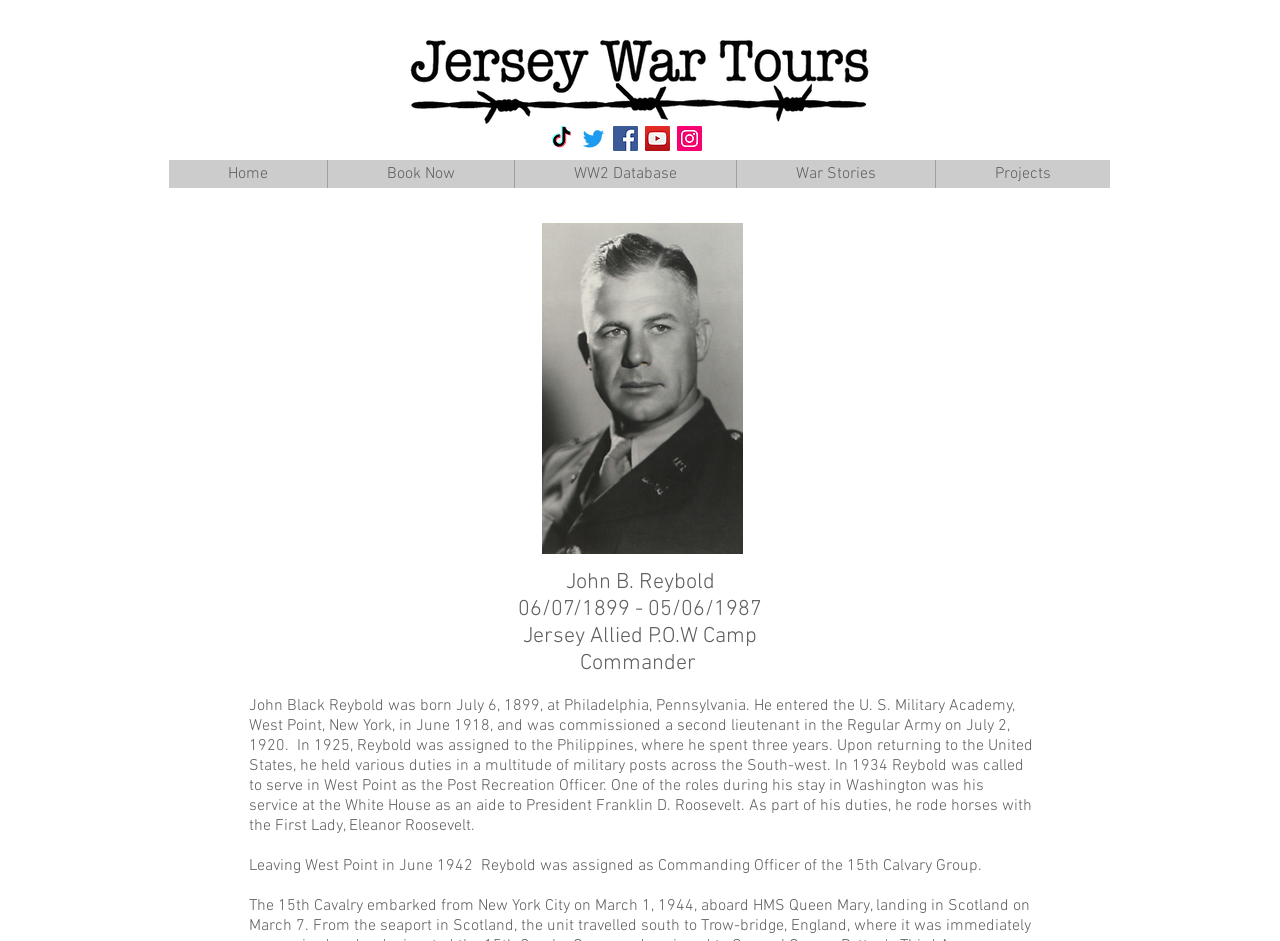Please specify the bounding box coordinates of the clickable region necessary for completing the following instruction: "Click the TikTok link". The coordinates must consist of four float numbers between 0 and 1, i.e., [left, top, right, bottom].

[0.429, 0.134, 0.448, 0.16]